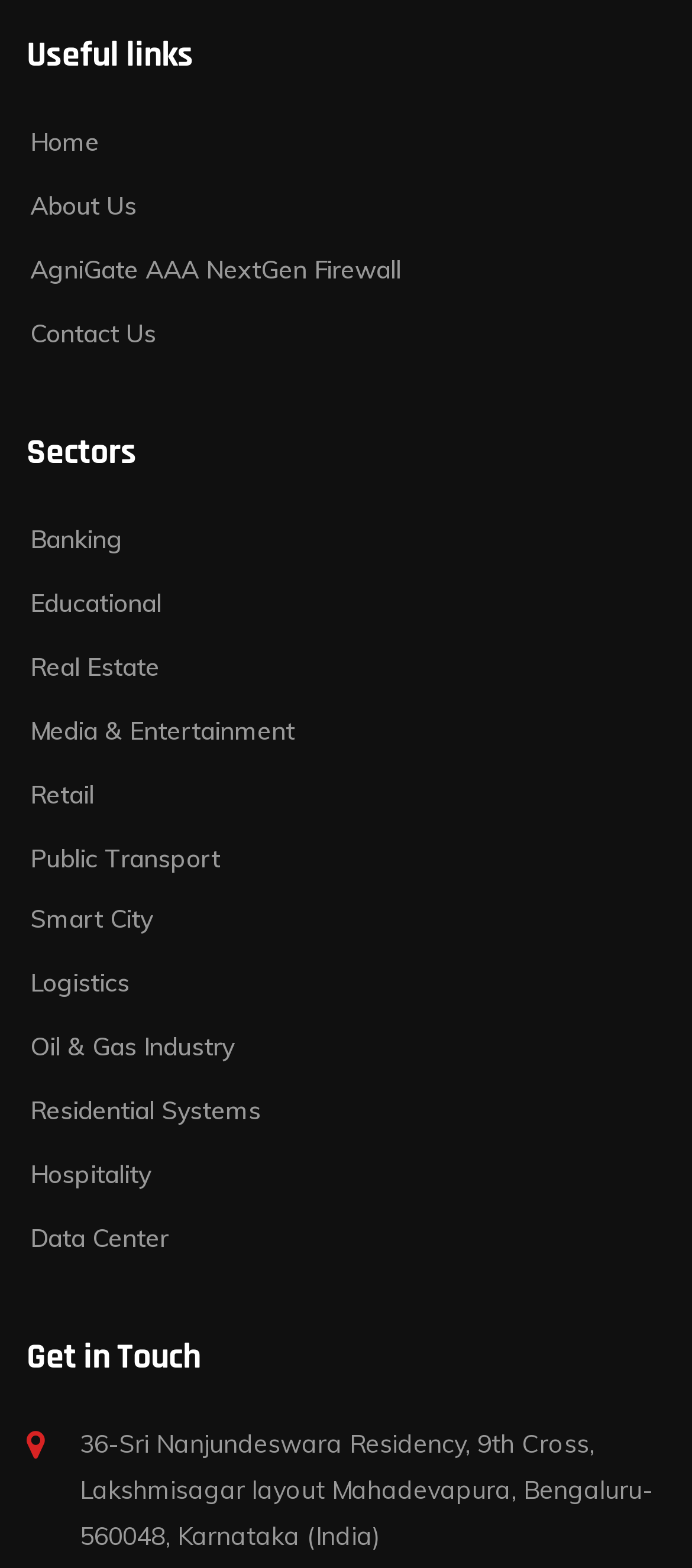Please determine the bounding box coordinates for the UI element described as: "About Us".

[0.038, 0.114, 0.962, 0.15]